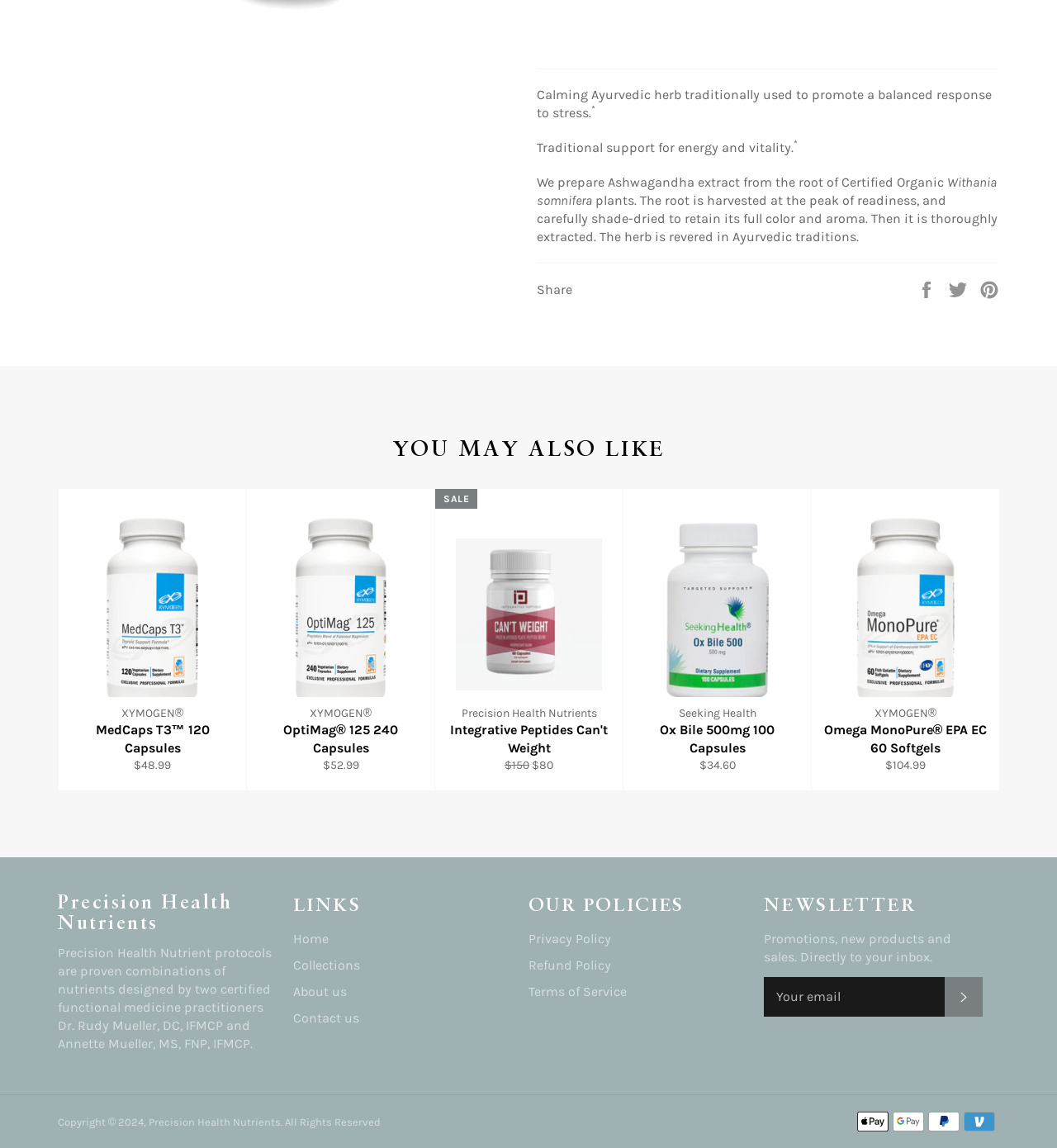From the webpage screenshot, predict the bounding box coordinates (top-left x, top-left y, bottom-right x, bottom-right y) for the UI element described here: Refund Policy

[0.5, 0.834, 0.578, 0.847]